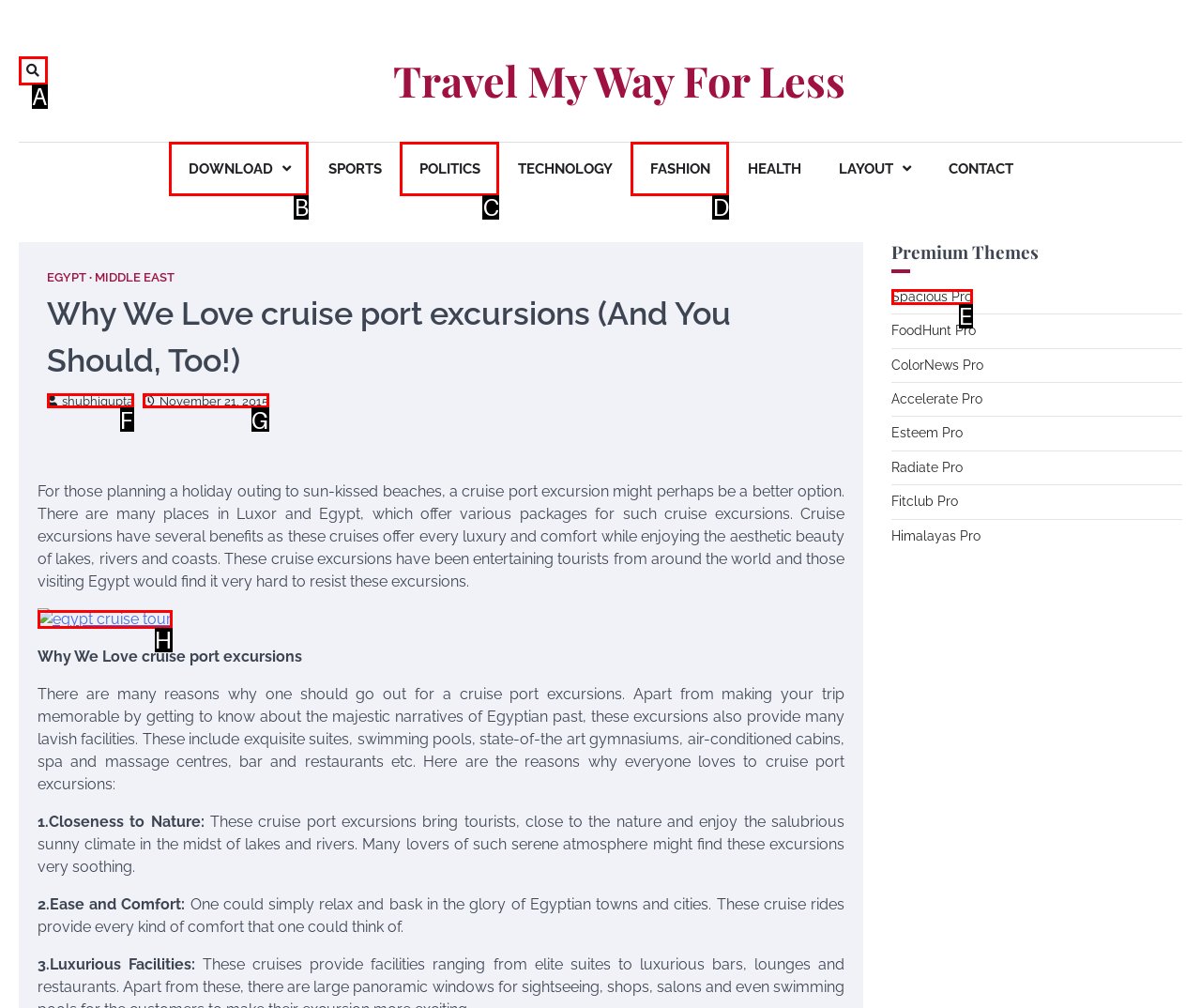Identify the HTML element to select in order to accomplish the following task: Download the file
Reply with the letter of the chosen option from the given choices directly.

B